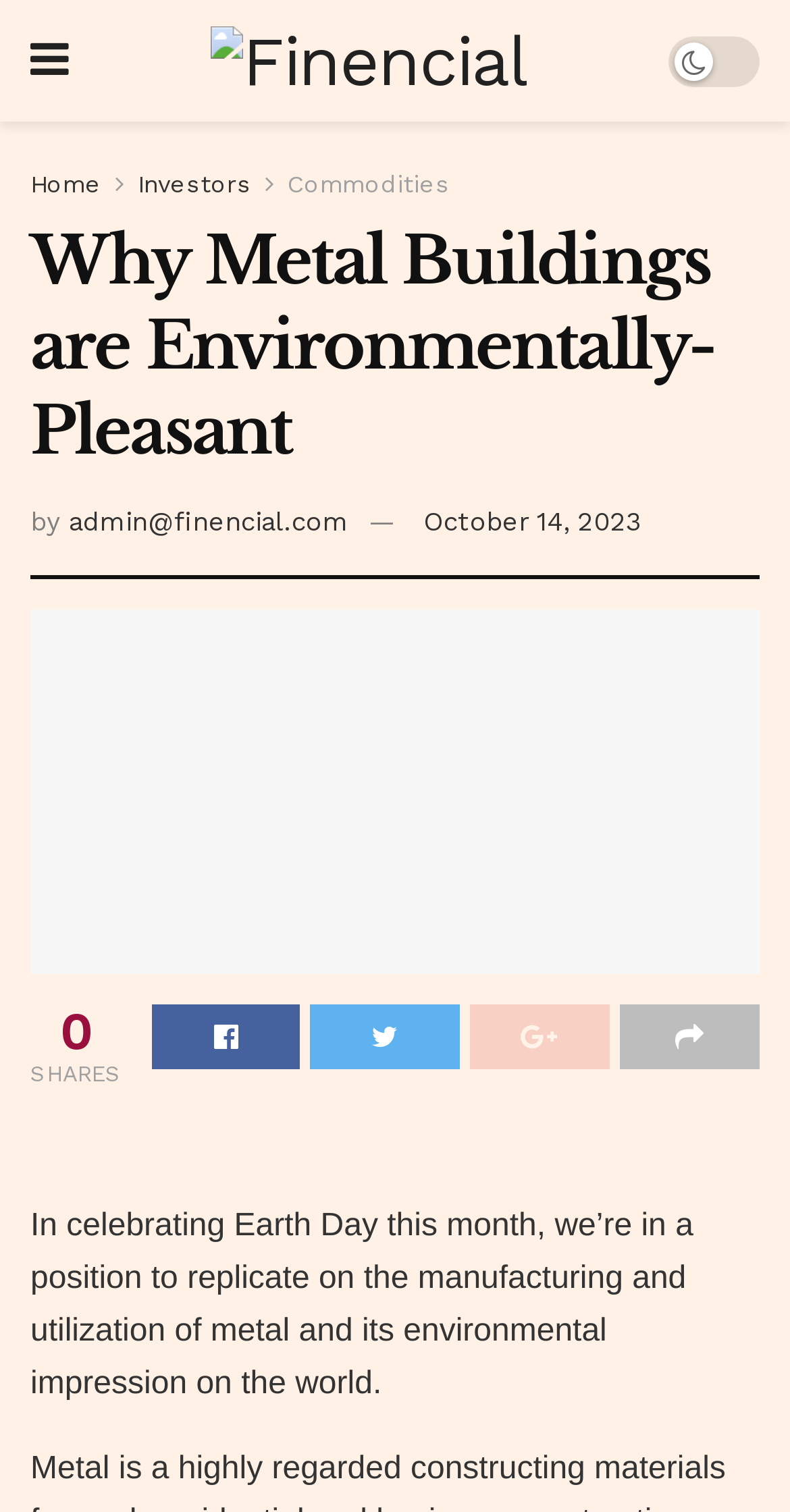Identify the bounding box for the UI element described as: "admin@finencial.com". The coordinates should be four float numbers between 0 and 1, i.e., [left, top, right, bottom].

[0.087, 0.335, 0.441, 0.355]